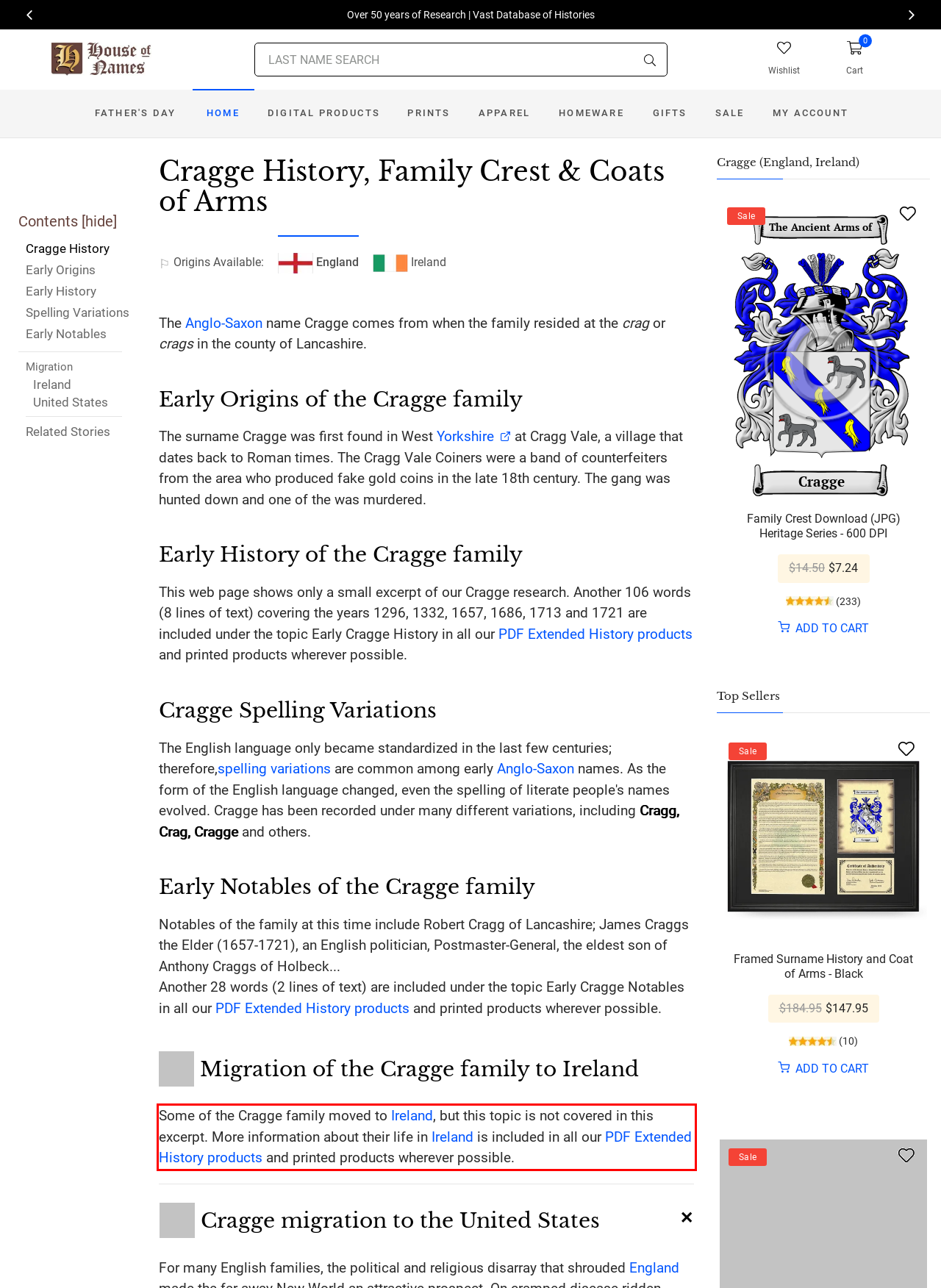Given a screenshot of a webpage, locate the red bounding box and extract the text it encloses.

Some of the Cragge family moved to Ireland, but this topic is not covered in this excerpt. More information about their life in Ireland is included in all our PDF Extended History products and printed products wherever possible.